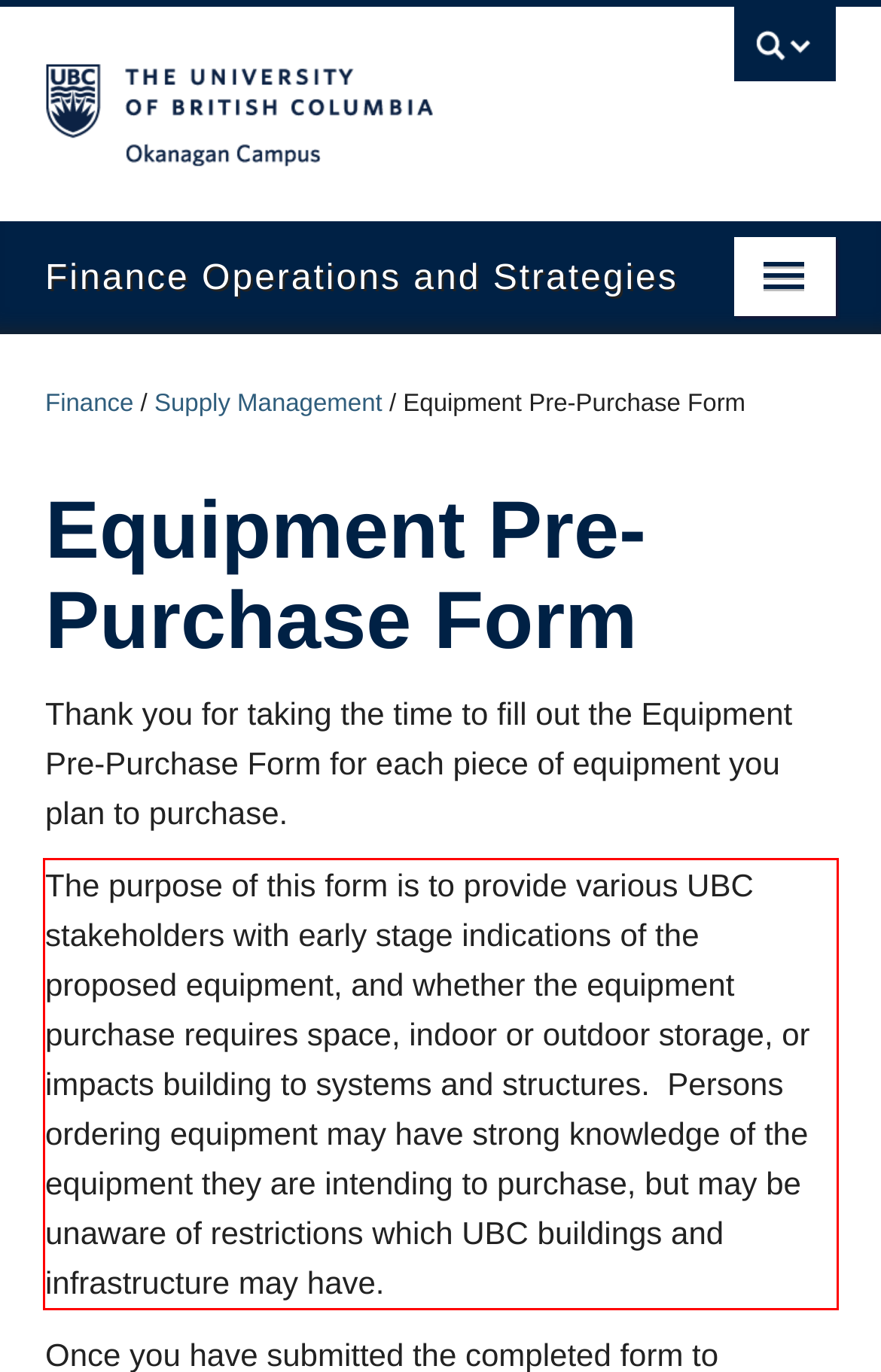Using the provided webpage screenshot, identify and read the text within the red rectangle bounding box.

The purpose of this form is to provide various UBC stakeholders with early stage indications of the proposed equipment, and whether the equipment purchase requires space, indoor or outdoor storage, or impacts building to systems and structures. Persons ordering equipment may have strong knowledge of the equipment they are intending to purchase, but may be unaware of restrictions which UBC buildings and infrastructure may have.